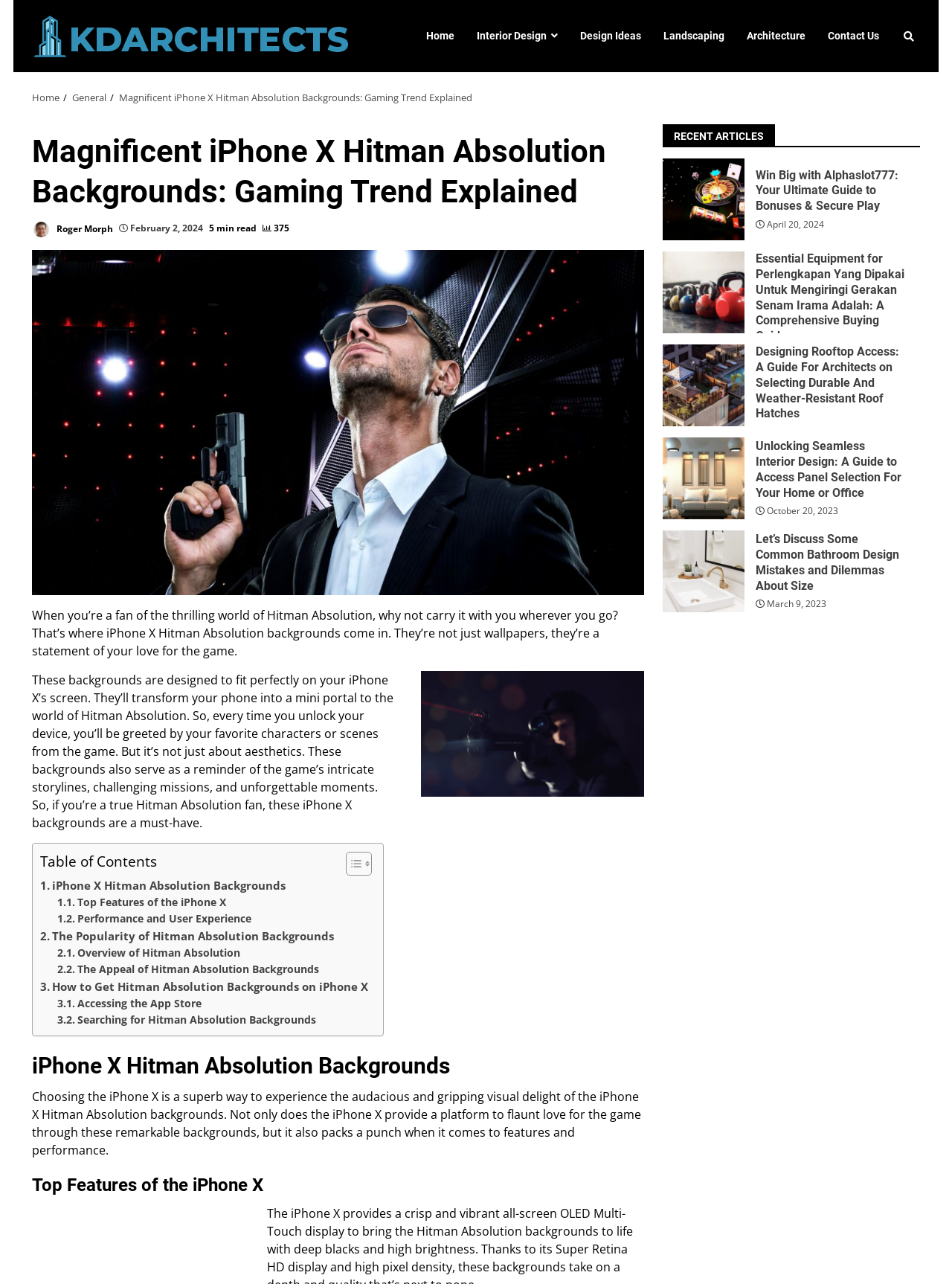Answer briefly with one word or phrase:
How many links are there in the 'Recent Articles' section?

5